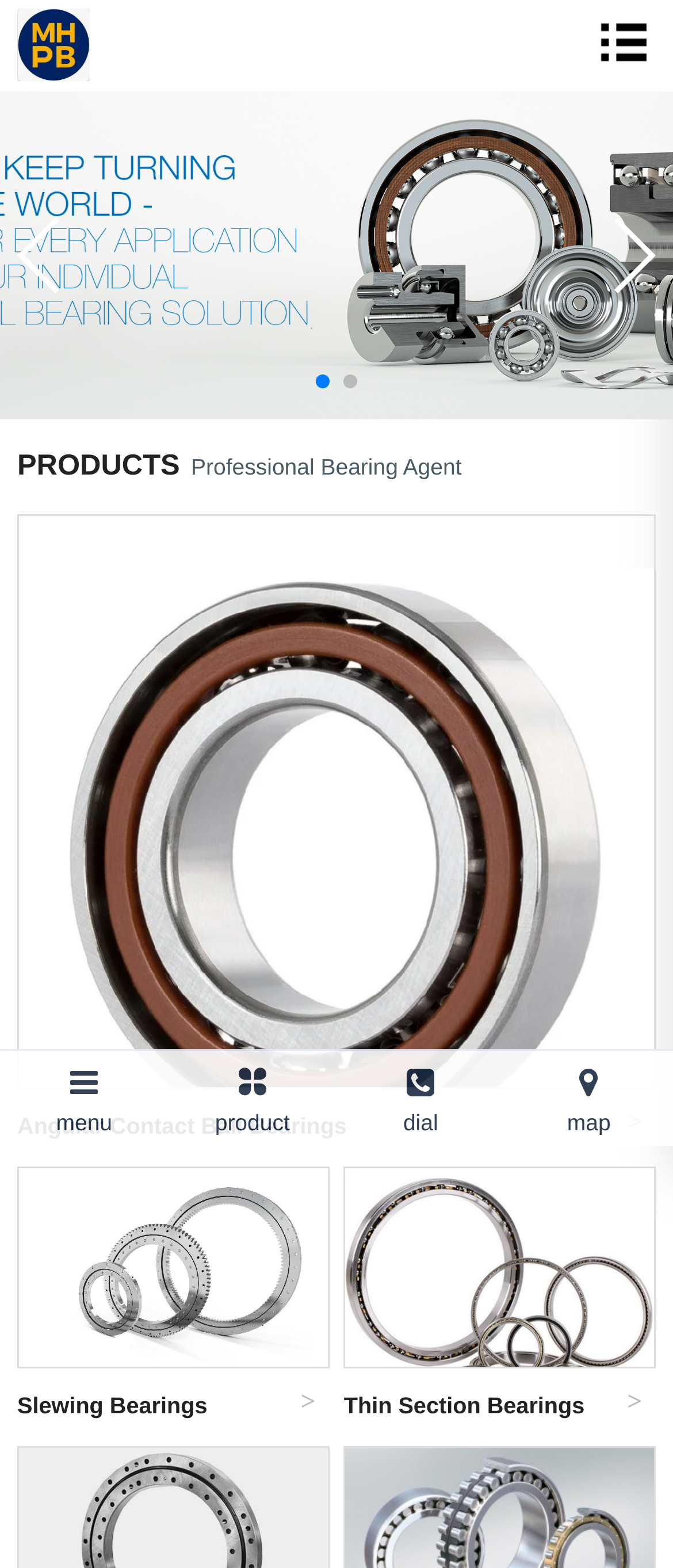Describe the webpage in detail, including text, images, and layout.

The webpage is about Luoyang Maiheng Bearing Co., Ltd, a company that specializes in bearings. At the top left corner, there is a link and an image, which are likely the company's logo. On the opposite side, at the top right corner, there is another image.

Below the top section, there are two buttons, "Next slide" and "Previous slide", which are positioned at the top right and top left corners, respectively. These buttons suggest that the webpage has a slideshow or carousel feature.

The main content of the webpage is divided into sections, with a heading "PRODUCTS Professional Bearing Agent" at the top. Below the heading, there are three links with images, each representing a different type of bearing: Angular Contact Ball Bearings, Slewing Bearings, and Thin Section Bearings. The links are arranged in a horizontal layout, with the first two links on the left side and the third link on the right side. Each link has an accompanying image that displays a picture of the corresponding bearing type.

At the bottom of the webpage, there is a menu section with a static text "menu" and three links with icons, which are likely navigation links to different parts of the website. The icons are a product icon, a dial icon, and a map icon, suggesting that the links may lead to product information, contact information, and a location or map page, respectively.